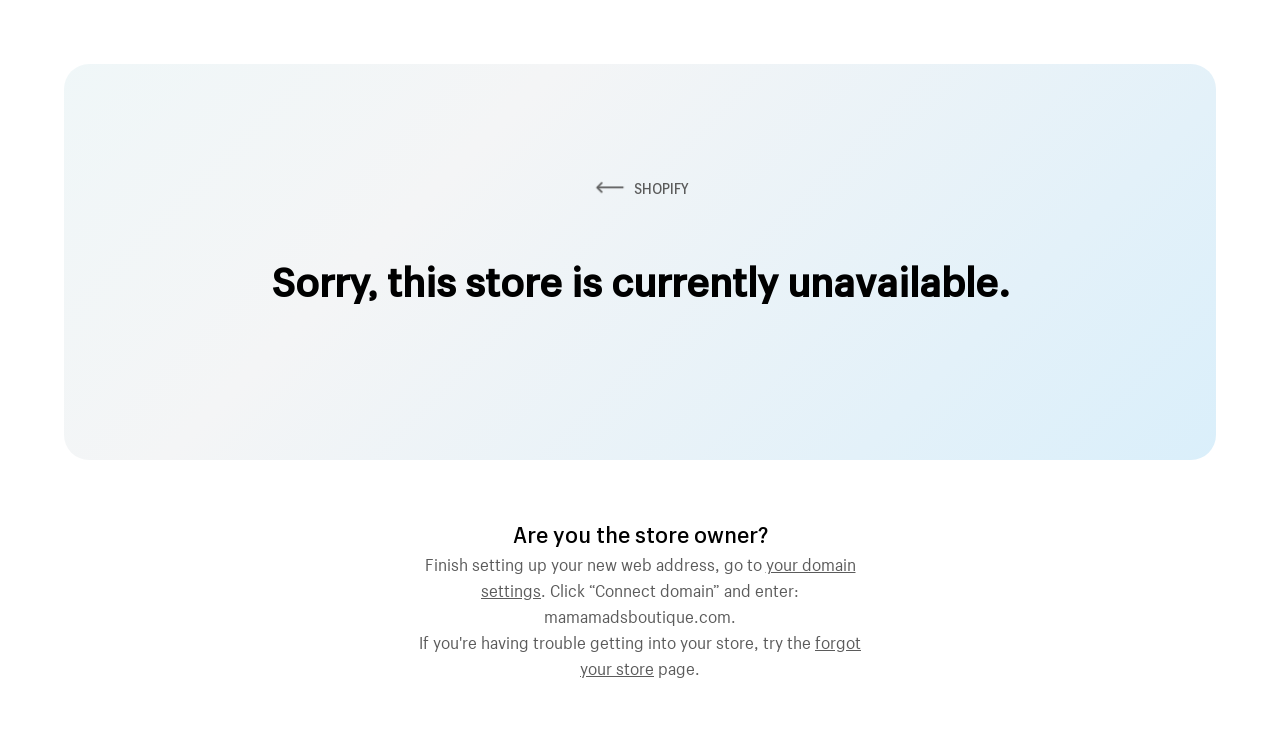Can you give a detailed response to the following question using the information from the image? What is the status of the store?

The status of the store can be found in the heading on the page, which says 'Sorry, this store is currently unavailable.'.